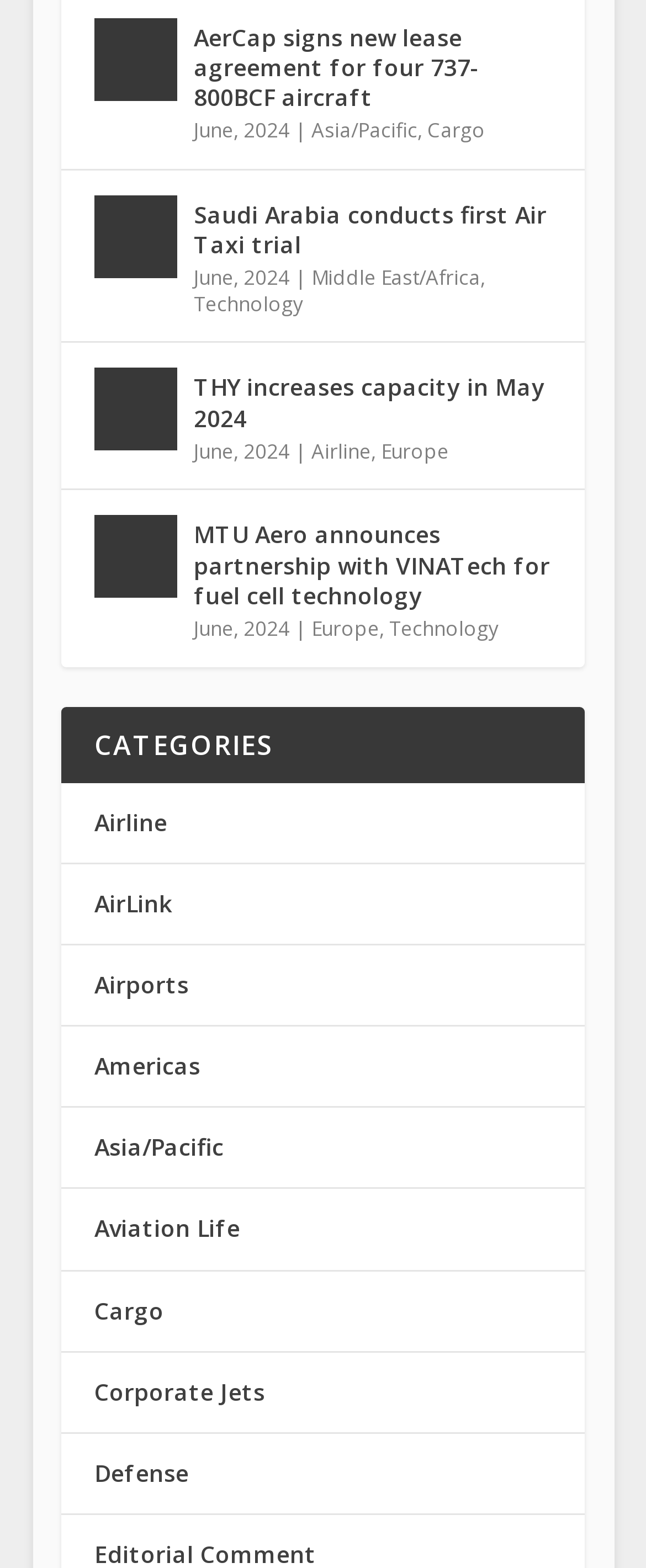Respond with a single word or phrase to the following question: What category is the news 'THY increases capacity in May 2024' related to?

Airline